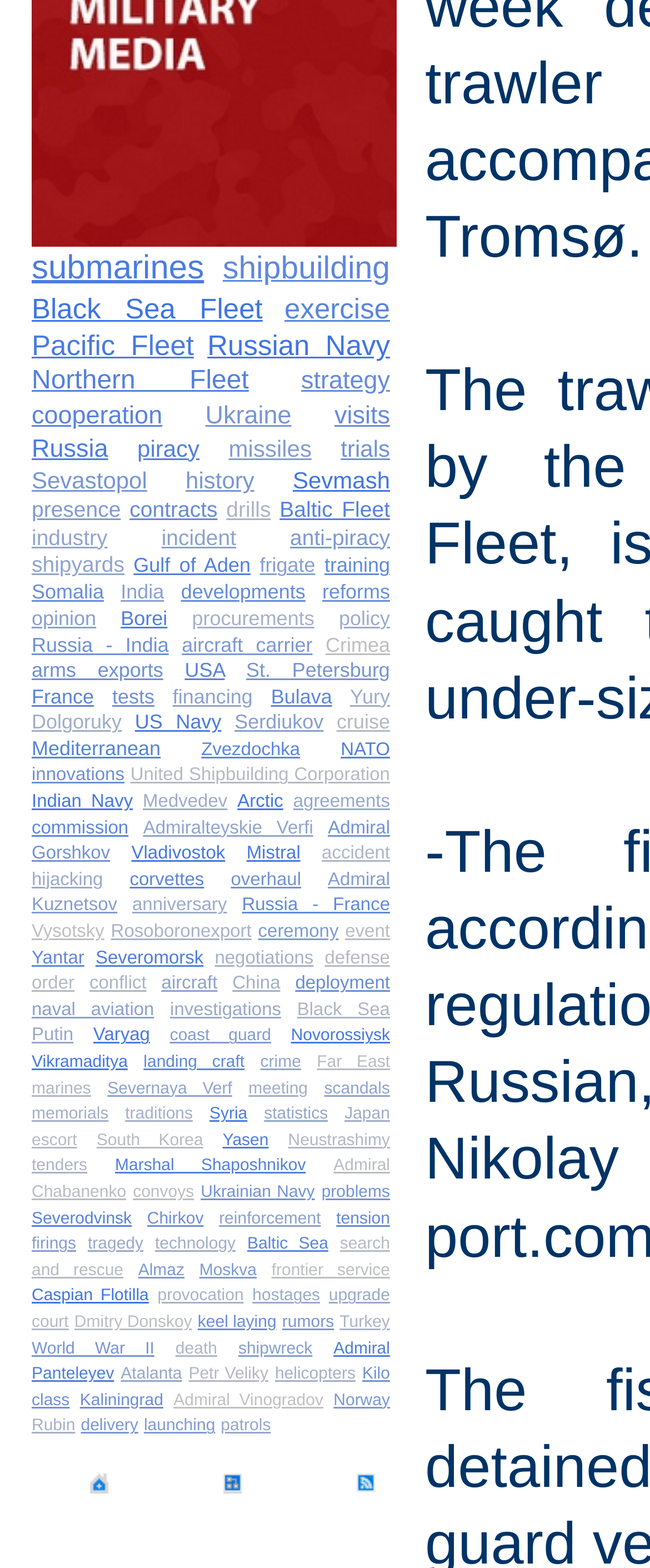What is the 'Mistral' link related to?
Examine the image closely and answer the question with as much detail as possible.

The 'Mistral' link is likely related to an aircraft carrier, as 'Mistral' is a class of French amphibious assault ships, which are also known as aircraft carriers, and the link is surrounded by other links related to naval vessels, such as 'aircraft carrier' and 'frigate'.